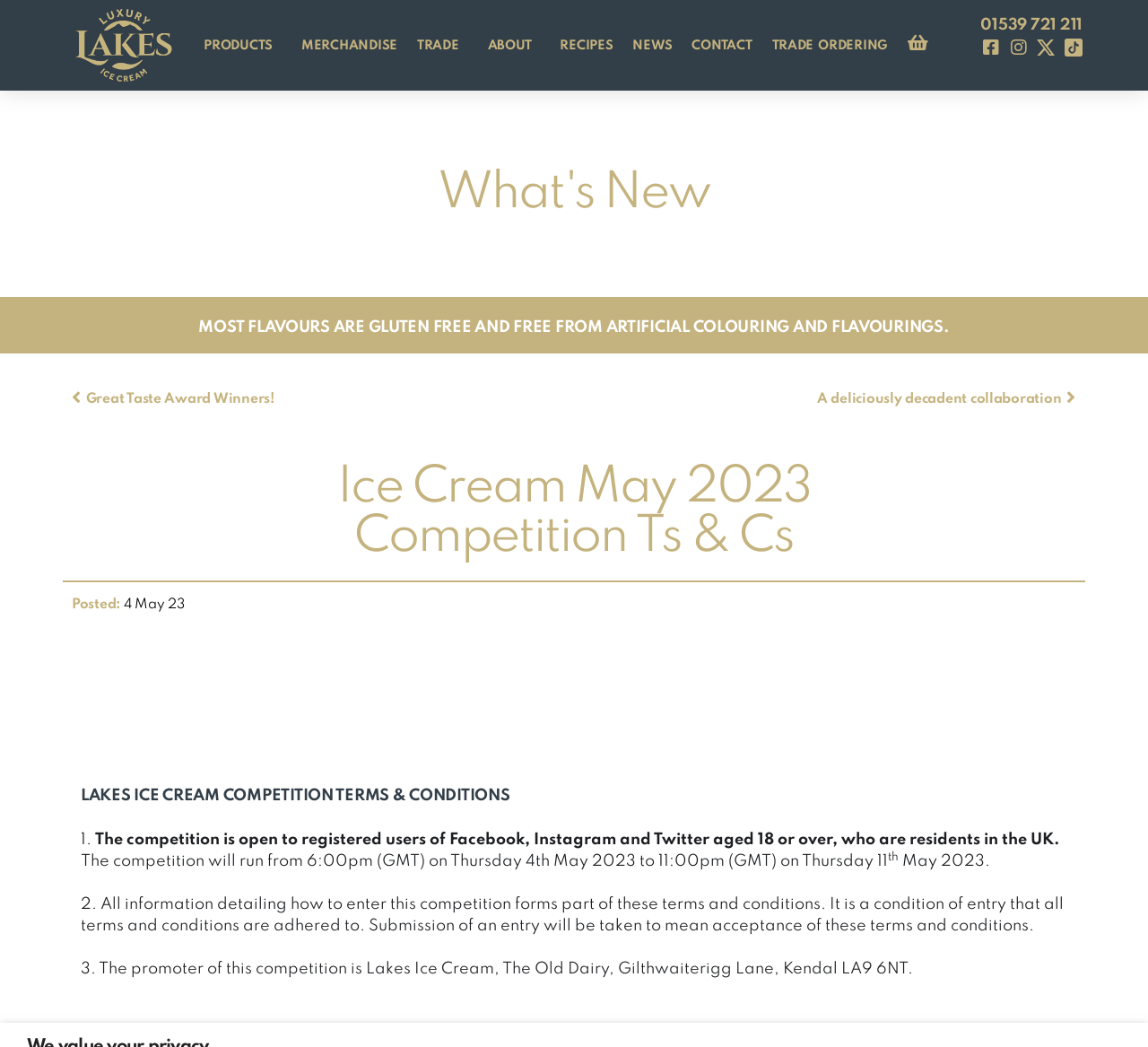Kindly determine the bounding box coordinates for the area that needs to be clicked to execute this instruction: "Click the 'PRODUCTS' link".

[0.169, 0.026, 0.254, 0.06]